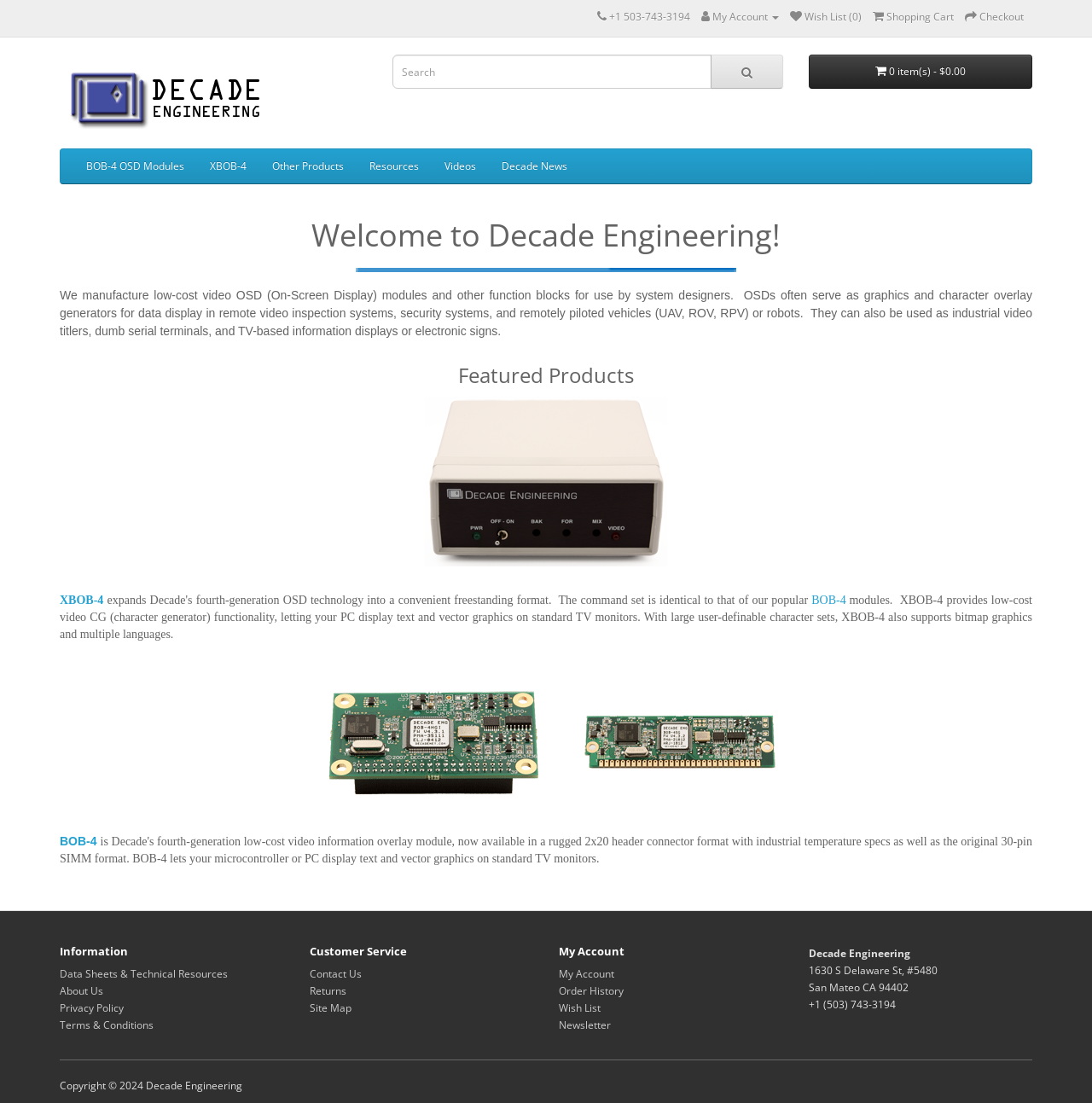What is the main product category of Decade Engineering?
Observe the image and answer the question with a one-word or short phrase response.

OSD modules